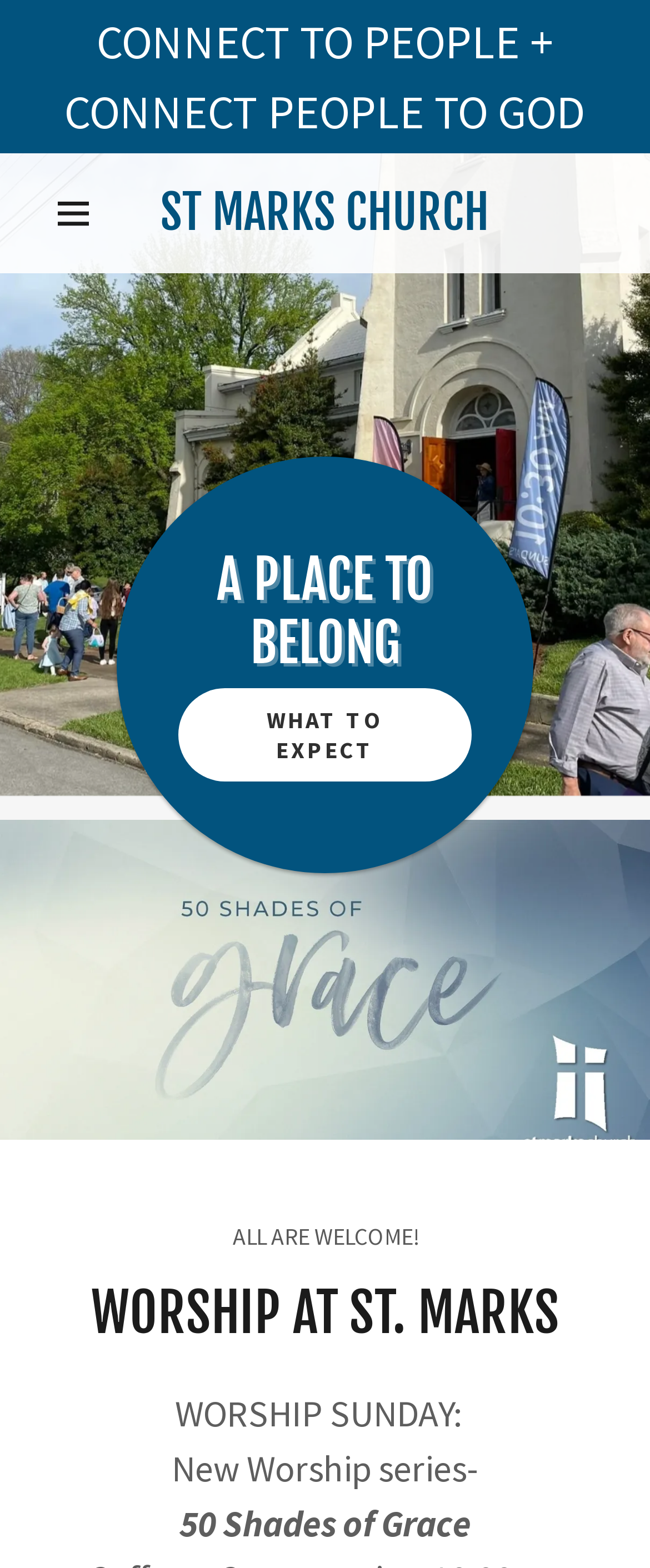Please find the bounding box for the UI element described by: "What to Expect".

[0.273, 0.439, 0.727, 0.499]